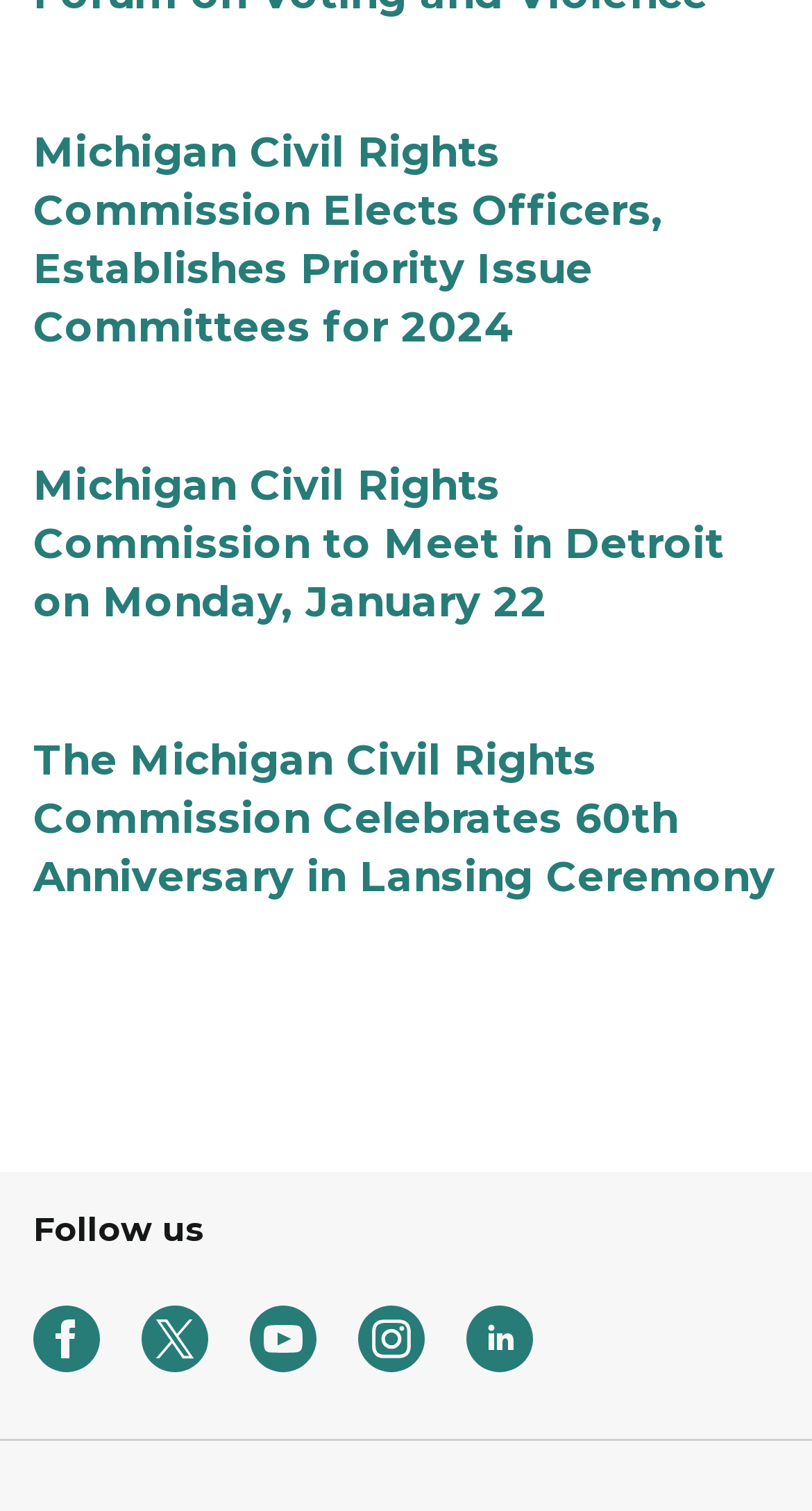Identify the bounding box coordinates necessary to click and complete the given instruction: "Read about the Michigan Civil Rights Commission's 60th Anniversary celebration".

[0.041, 0.483, 0.959, 0.621]